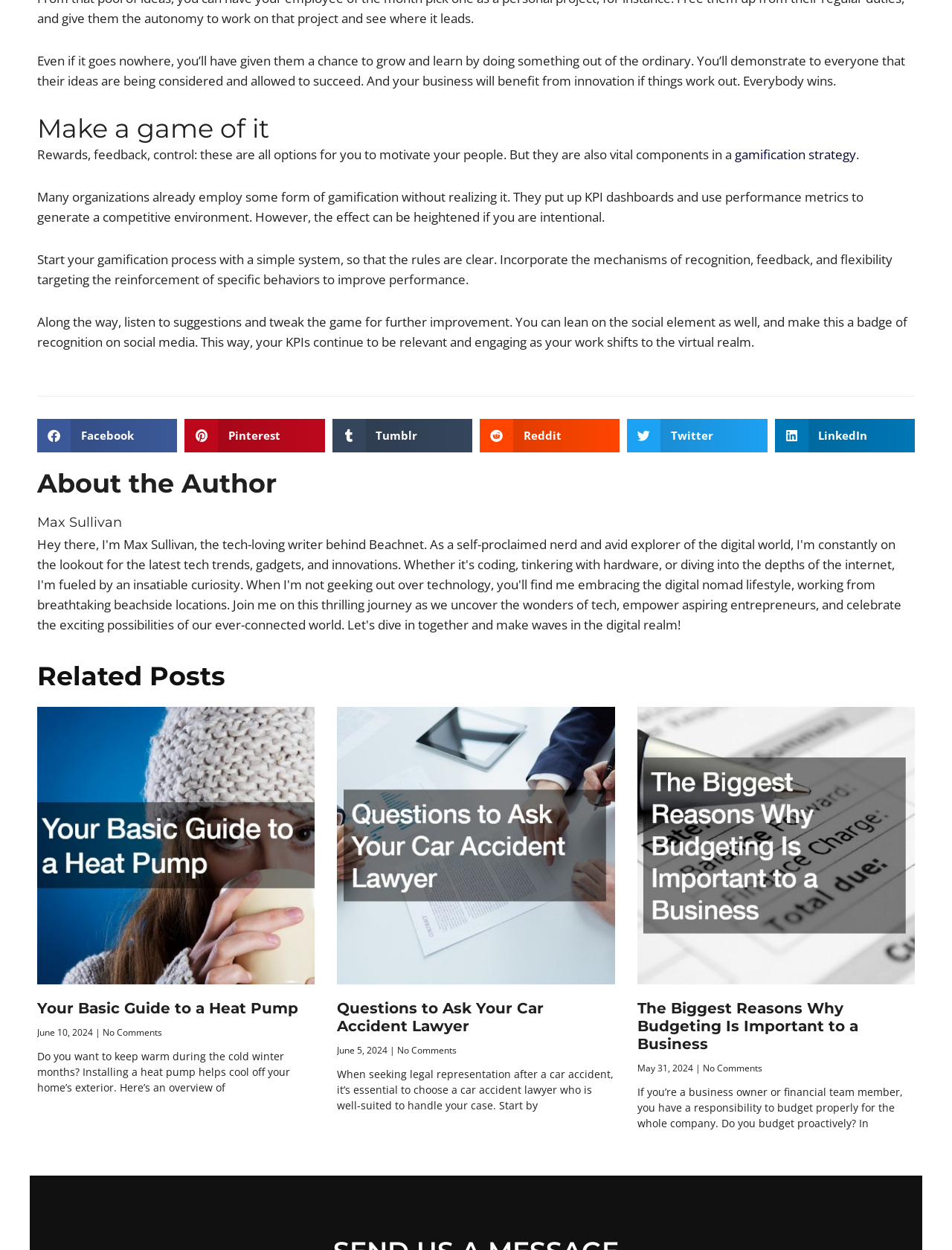What is the concept discussed in the first paragraph?
Using the image provided, answer with just one word or phrase.

Giving employees a chance to grow